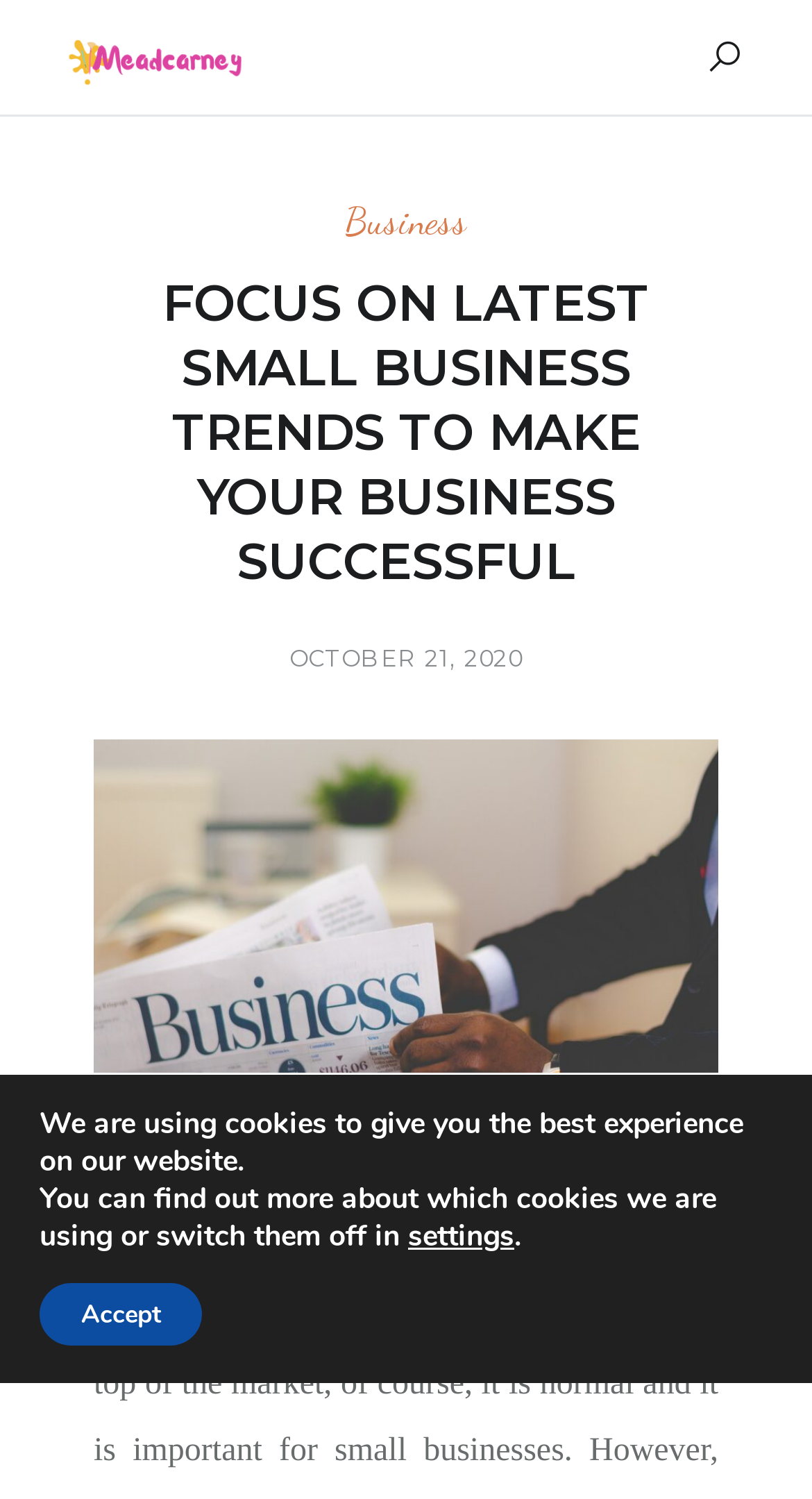What is the category of the article?
Please provide a detailed answer to the question.

The category of the article can be determined by looking at the link 'Business' which is a sub-element of the HeaderAsNonLandmark element. This link is likely to represent the category or topic of the article.